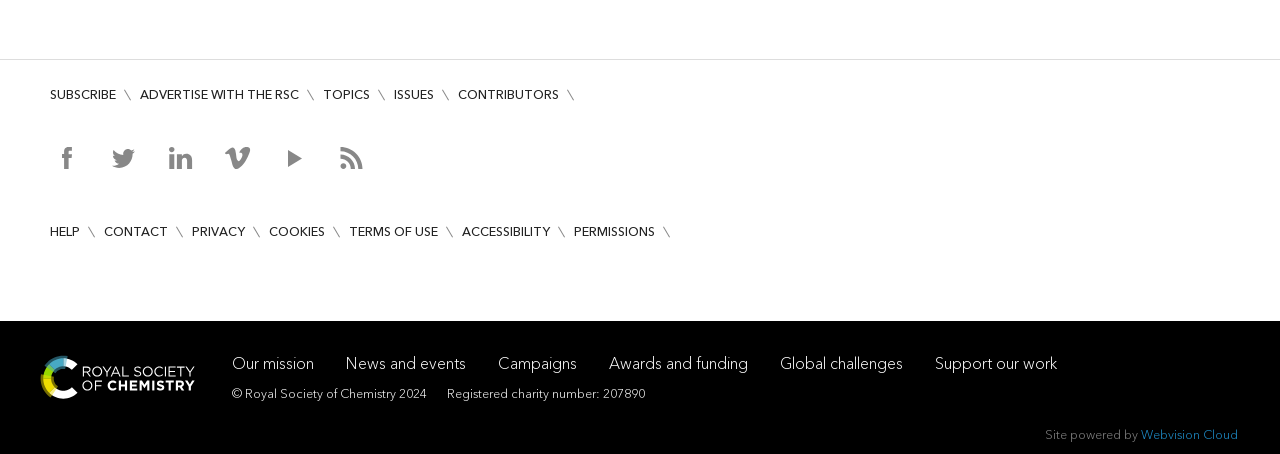Specify the bounding box coordinates of the element's area that should be clicked to execute the given instruction: "Learn about awards and funding". The coordinates should be four float numbers between 0 and 1, i.e., [left, top, right, bottom].

[0.476, 0.779, 0.584, 0.821]